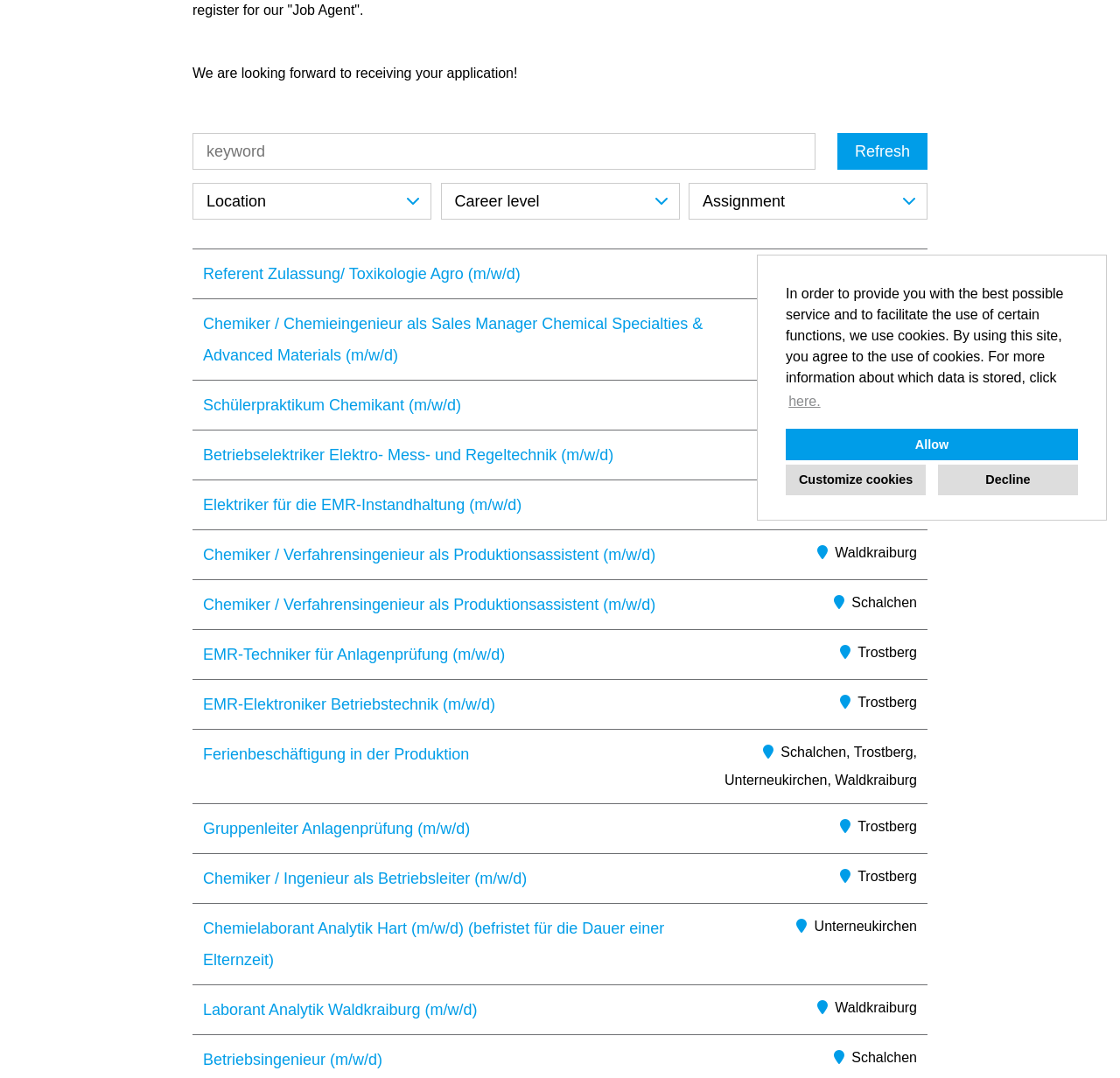Using the given description, provide the bounding box coordinates formatted as (top-left x, top-left y, bottom-right x, bottom-right y), with all values being floating point numbers between 0 and 1. Description: Map Fertilizer 12-61-0 Mono...

None